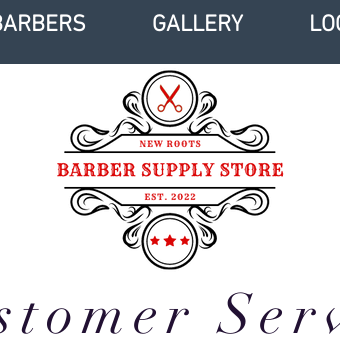Elaborate on the elements present in the image.

The image prominently features a decorative logo for "New Roots Barber Supply Store," established in 2022. The logo is styled with ornate elements, predominantly showcasing a pair of scissors at its center, symbolizing the barbering profession. Below the main text, three stars are positioned to convey excellence or quality. The overall design incorporates elegant curves and a sophisticated font, creating a professional and inviting appearance. This logo serves as a visual anchor for the customer service section of the website, signaling a commitment to quality and service within the barber supply industry.